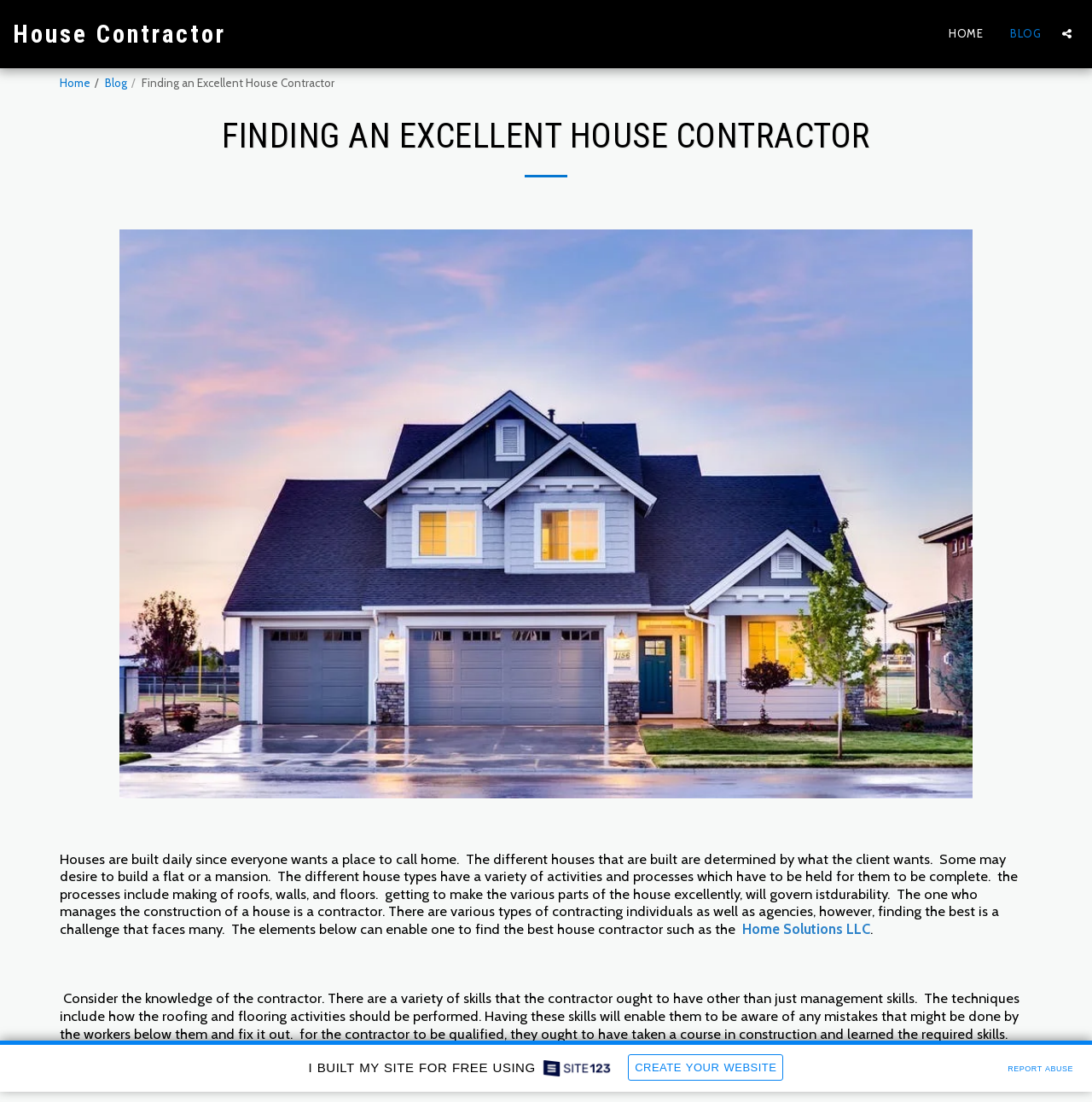Please identify the webpage's heading and generate its text content.

FINDING AN EXCELLENT HOUSE CONTRACTOR